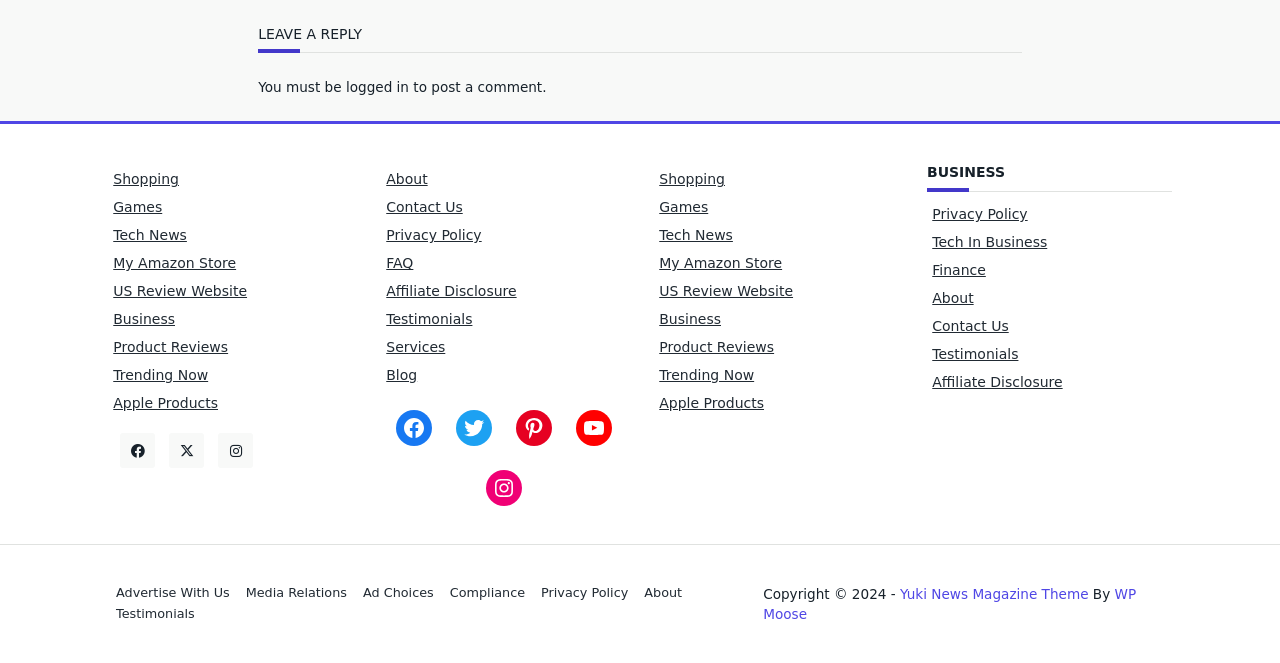Predict the bounding box coordinates for the UI element described as: "Yuki News Magazine Theme". The coordinates should be four float numbers between 0 and 1, presented as [left, top, right, bottom].

[0.703, 0.884, 0.85, 0.908]